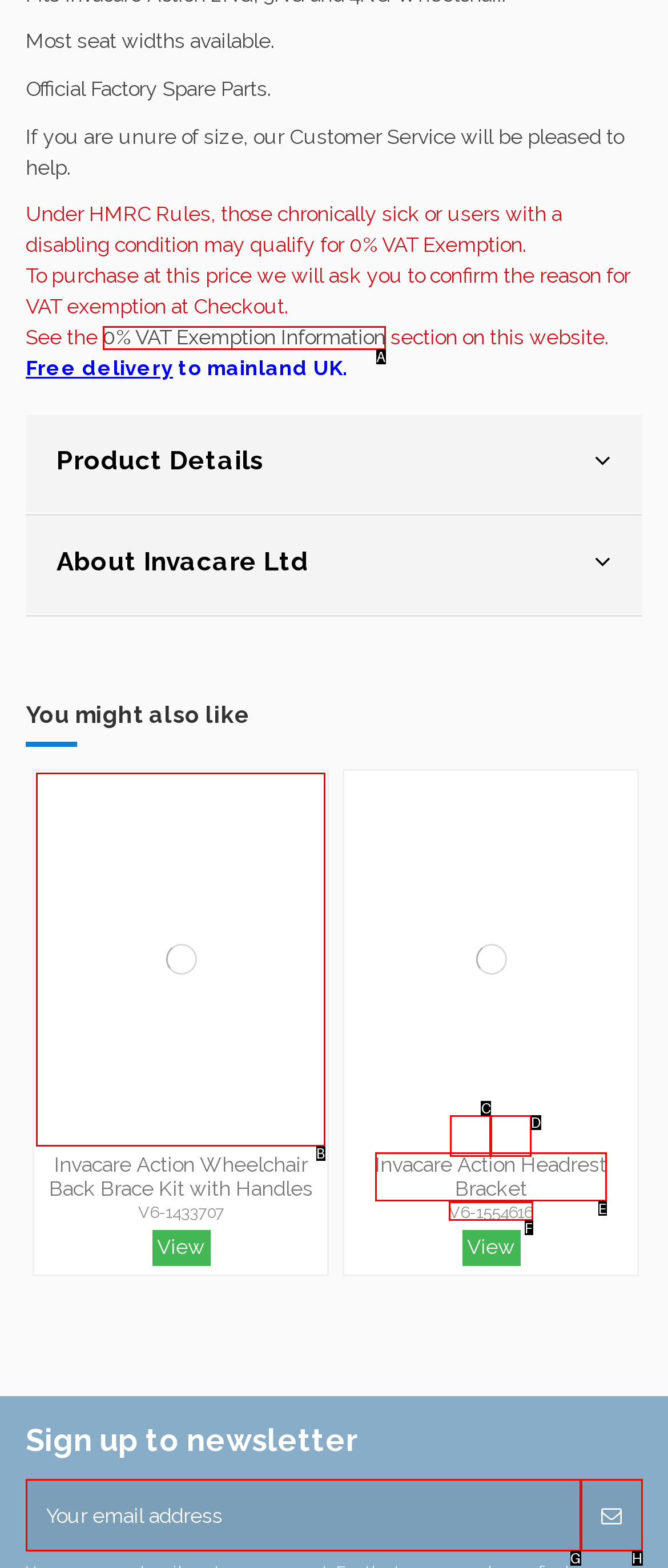Tell me which one HTML element I should click to complete the following task: Read the '0% VAT Exemption Information' Answer with the option's letter from the given choices directly.

A